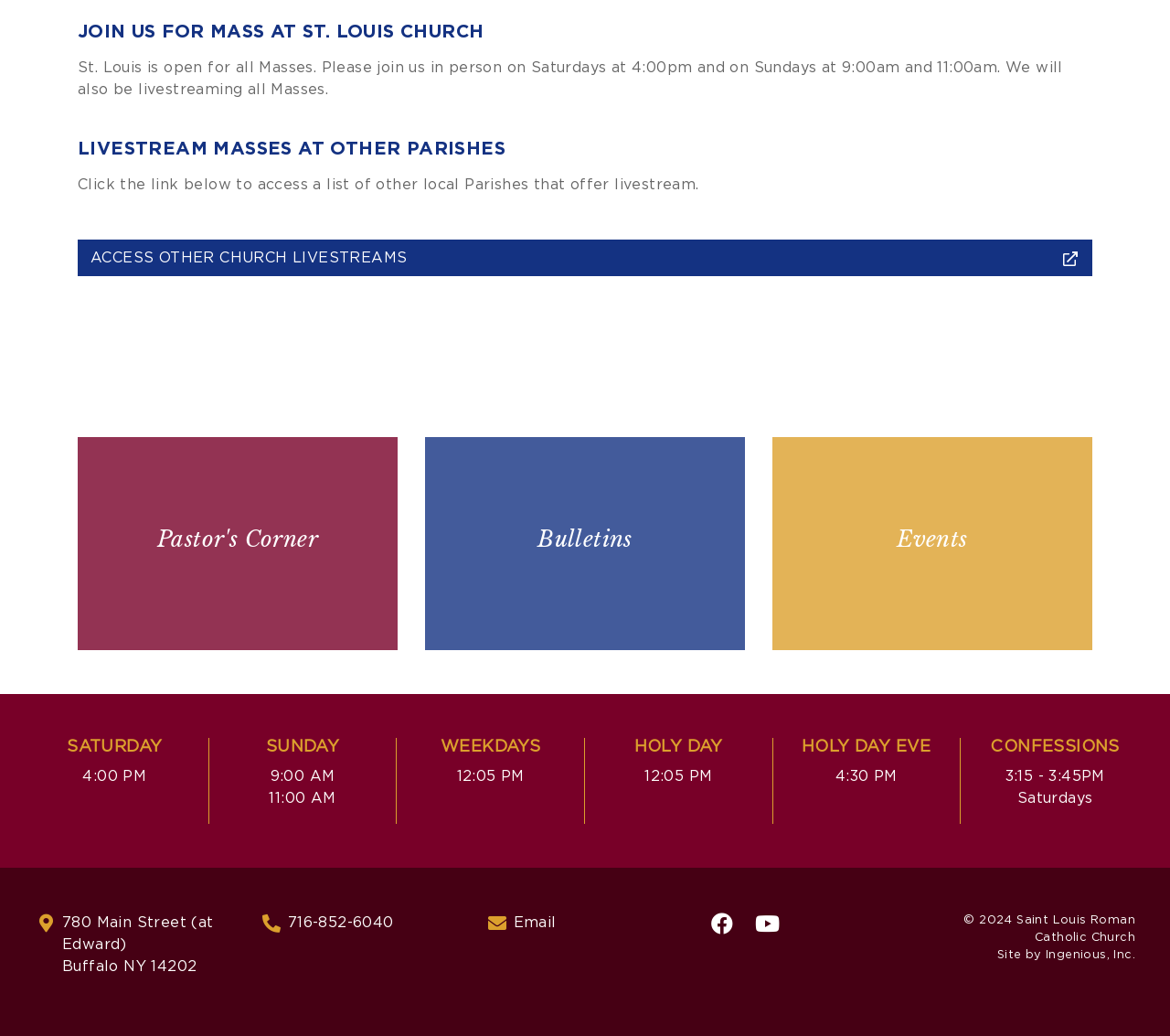Based on the element description, predict the bounding box coordinates (top-left x, top-left y, bottom-right x, bottom-right y) for the UI element in the screenshot: Access Other Church Livestreams

[0.066, 0.231, 0.934, 0.267]